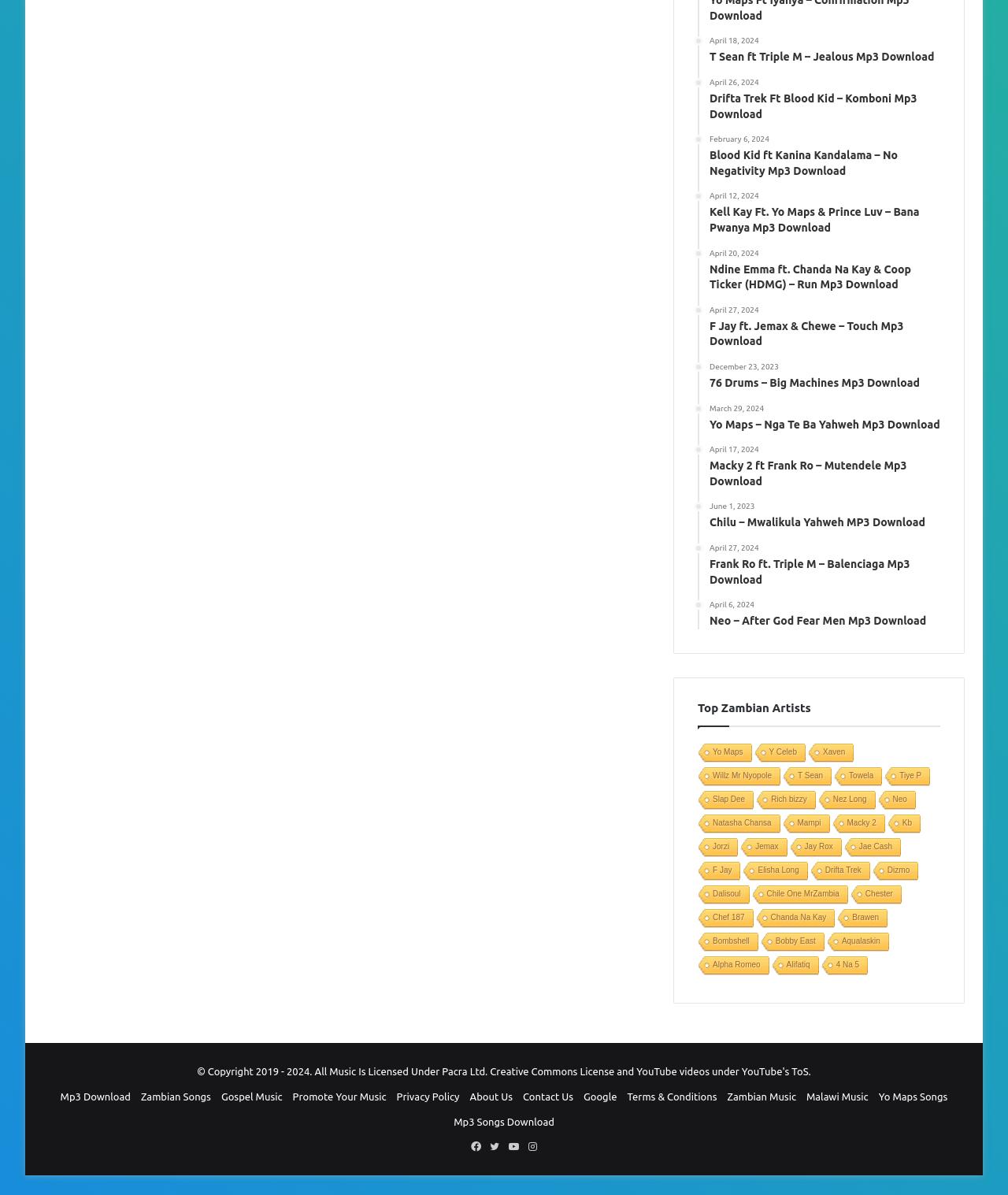Please identify the bounding box coordinates of the clickable area that will allow you to execute the instruction: "Go to Yo Maps page".

[0.691, 0.622, 0.745, 0.639]